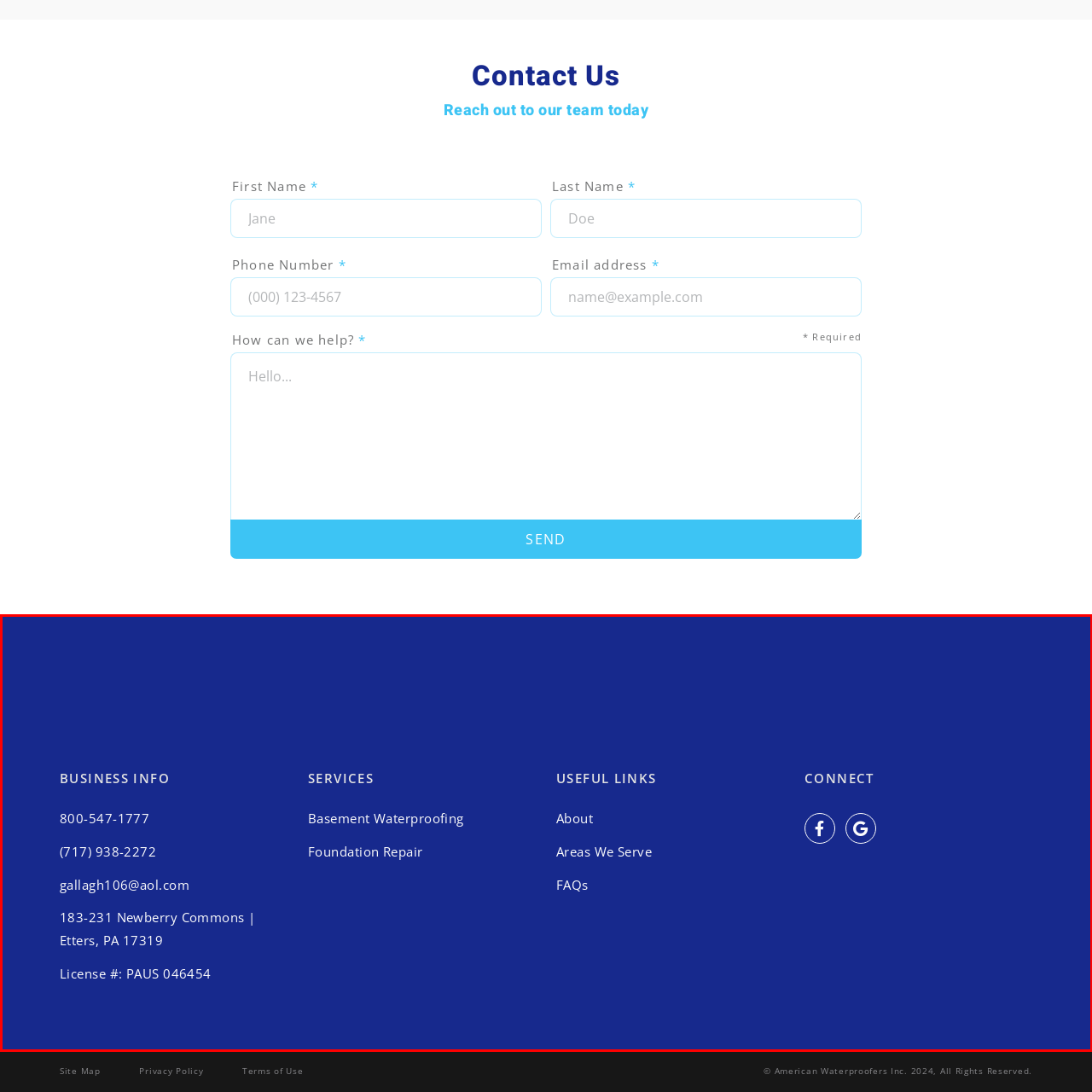Look at the area highlighted in the red box, What are the two services offered by the company? Please provide an answer in a single word or phrase.

Basement Waterproofing and Foundation Repair